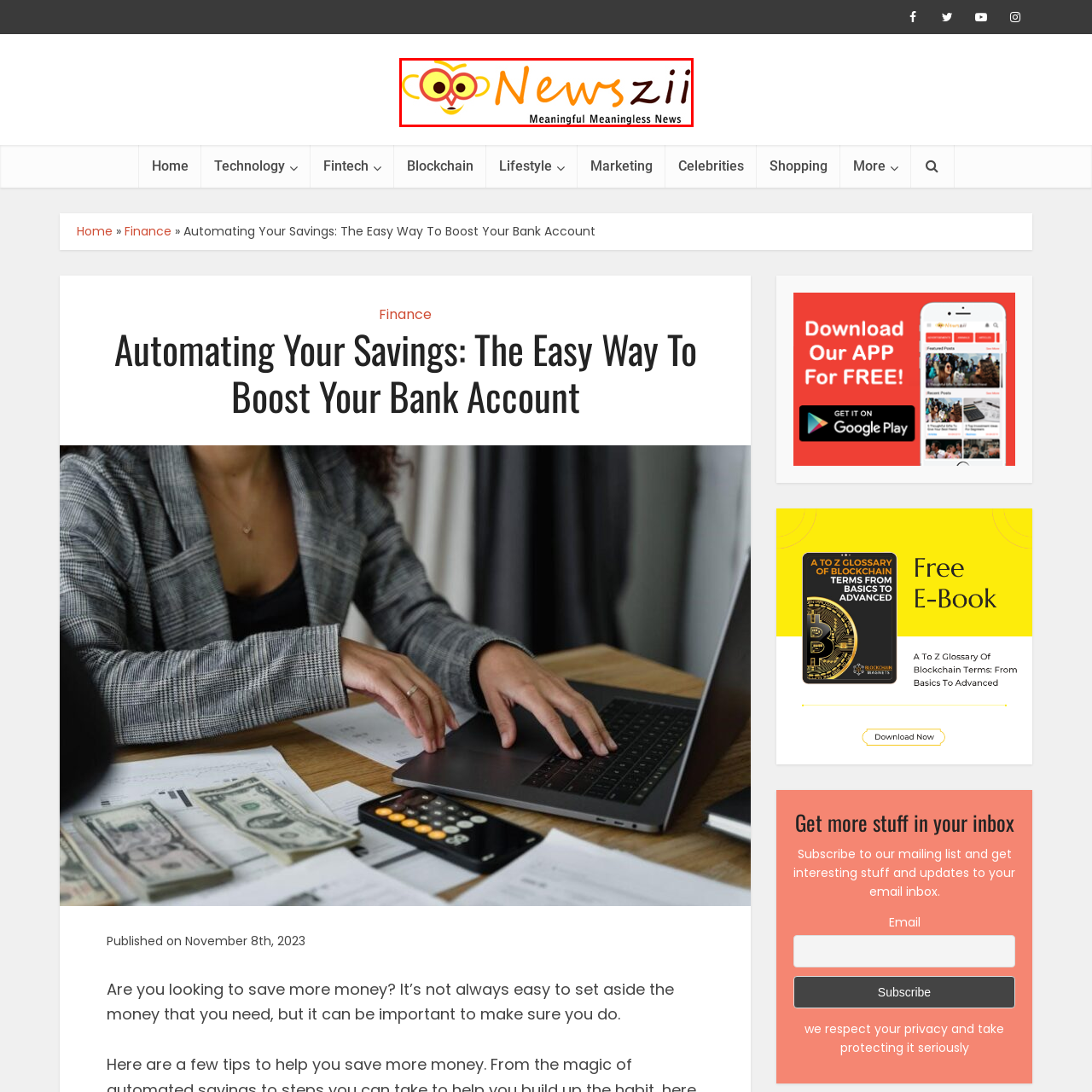Direct your attention to the image marked by the red boundary, What is the name of the news platform? Provide a single word or phrase in response.

Newszii